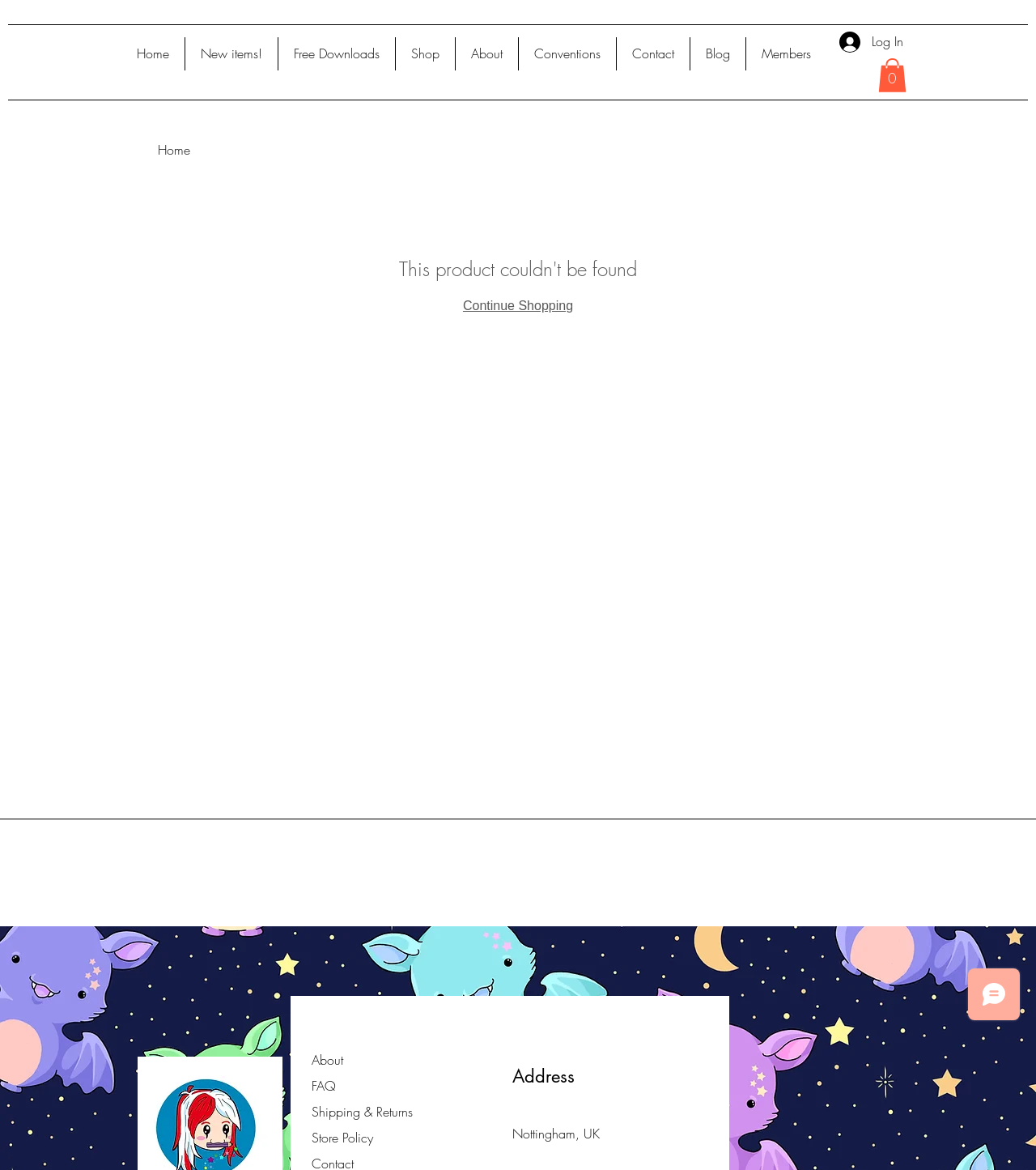How many items are in the cart?
Please provide a comprehensive answer based on the contents of the image.

I examined the button with the text 'Cart with 0 items' at [0.848, 0.05, 0.875, 0.079] and found that there are 0 items in the cart.